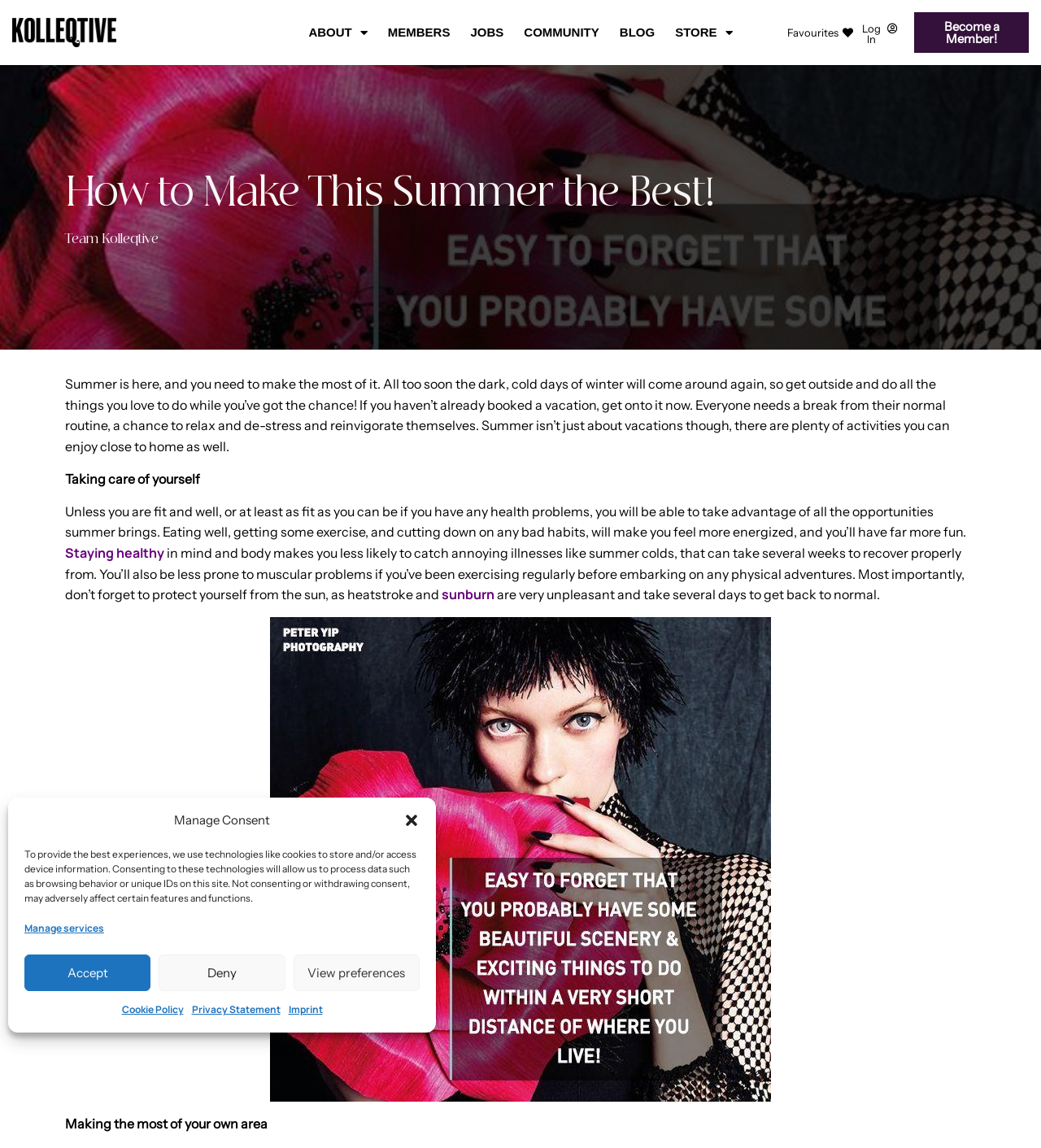What is one activity that can be enjoyed close to home during summer?
Examine the image closely and answer the question with as much detail as possible.

The webpage mentions that there are plenty of activities that can be enjoyed close to home during summer, but it does not specify any particular activity. It only provides general advice on making the most of summer and taking care of oneself during this time.